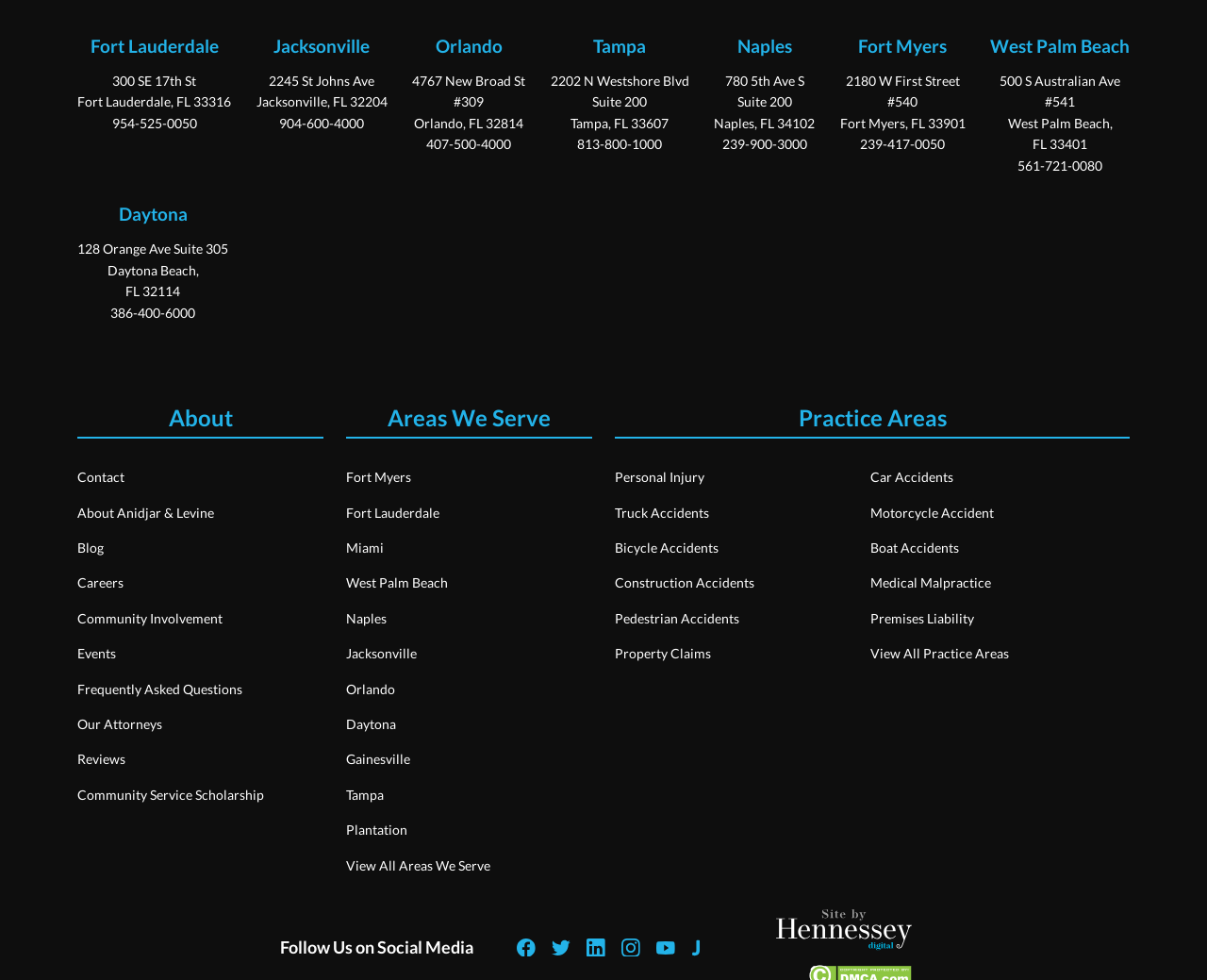From the webpage screenshot, identify the region described by West Palm Beach. Provide the bounding box coordinates as (top-left x, top-left y, bottom-right x, bottom-right y), with each value being a floating point number between 0 and 1.

[0.287, 0.585, 0.371, 0.606]